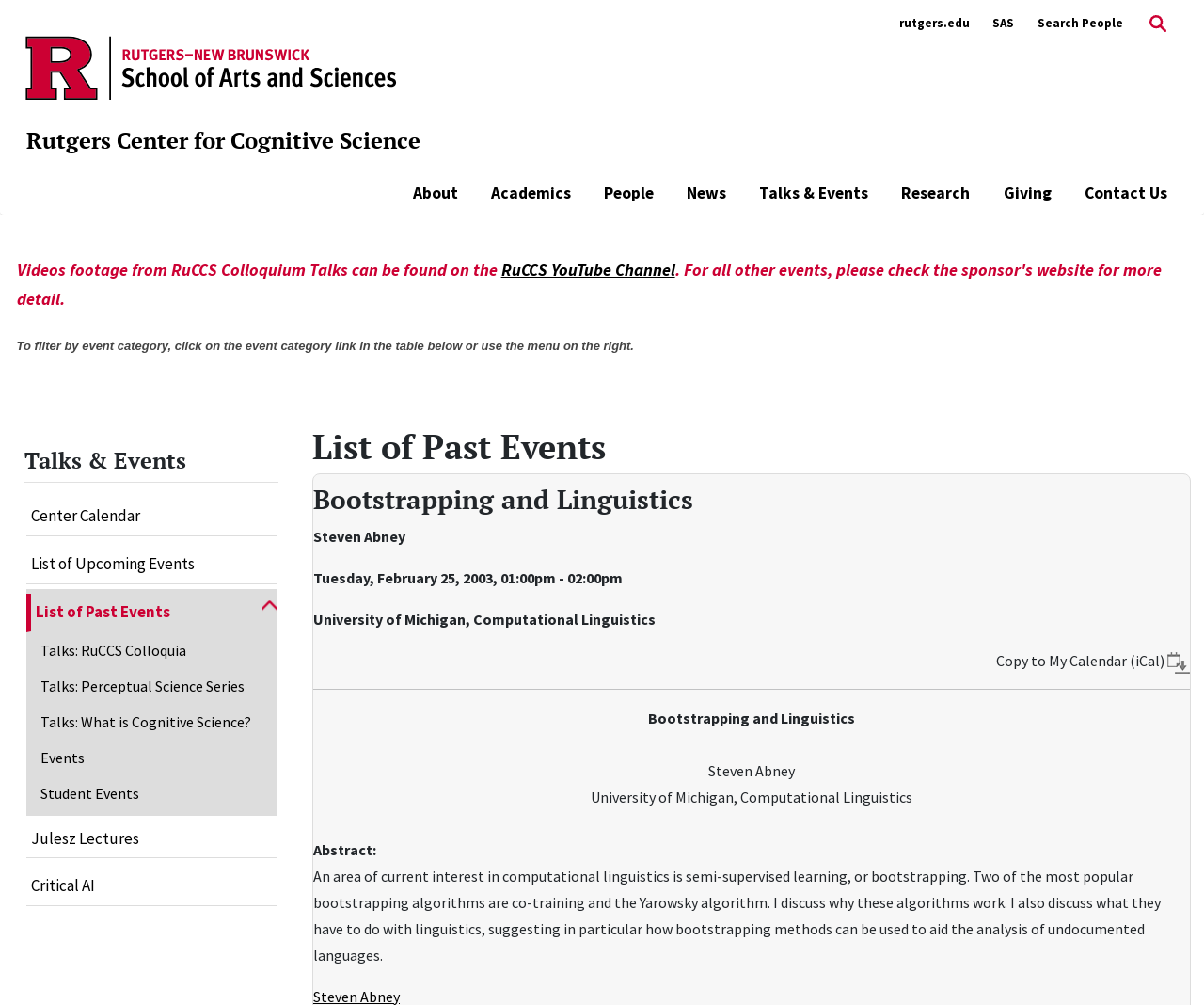Can you show the bounding box coordinates of the region to click on to complete the task described in the instruction: "Click the Tevoz Logo"?

None